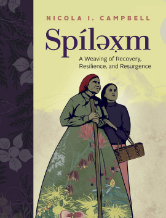Please study the image and answer the question comprehensively:
What is the price of the book?

The price of the book is listed at the bottom of the cover, and it is $32.00.